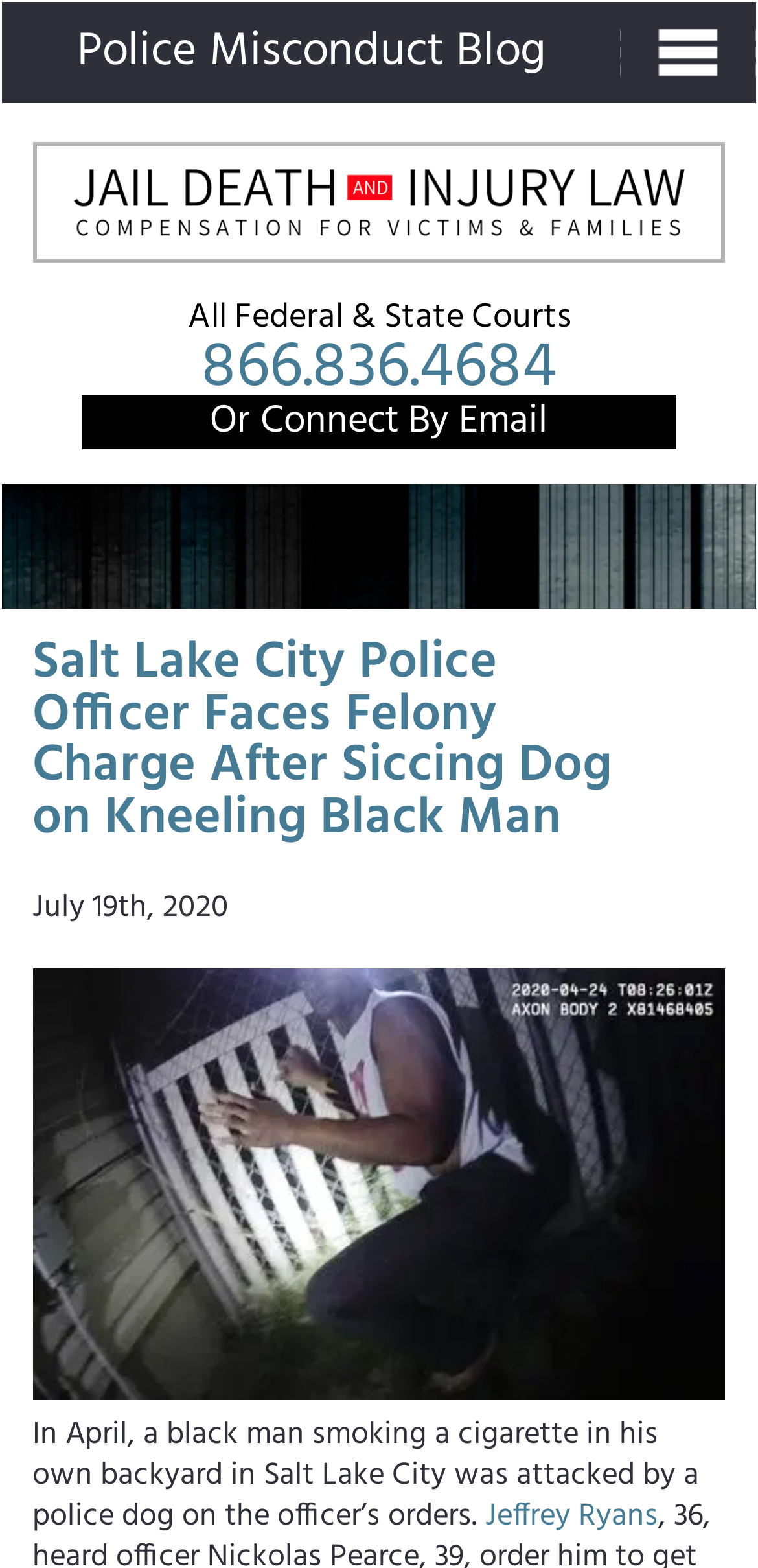Who is the author of the article?
Analyze the screenshot and provide a detailed answer to the question.

The author of the article is mentioned as 'Jeffrey Ryans' in the link element at the bottom of the webpage.